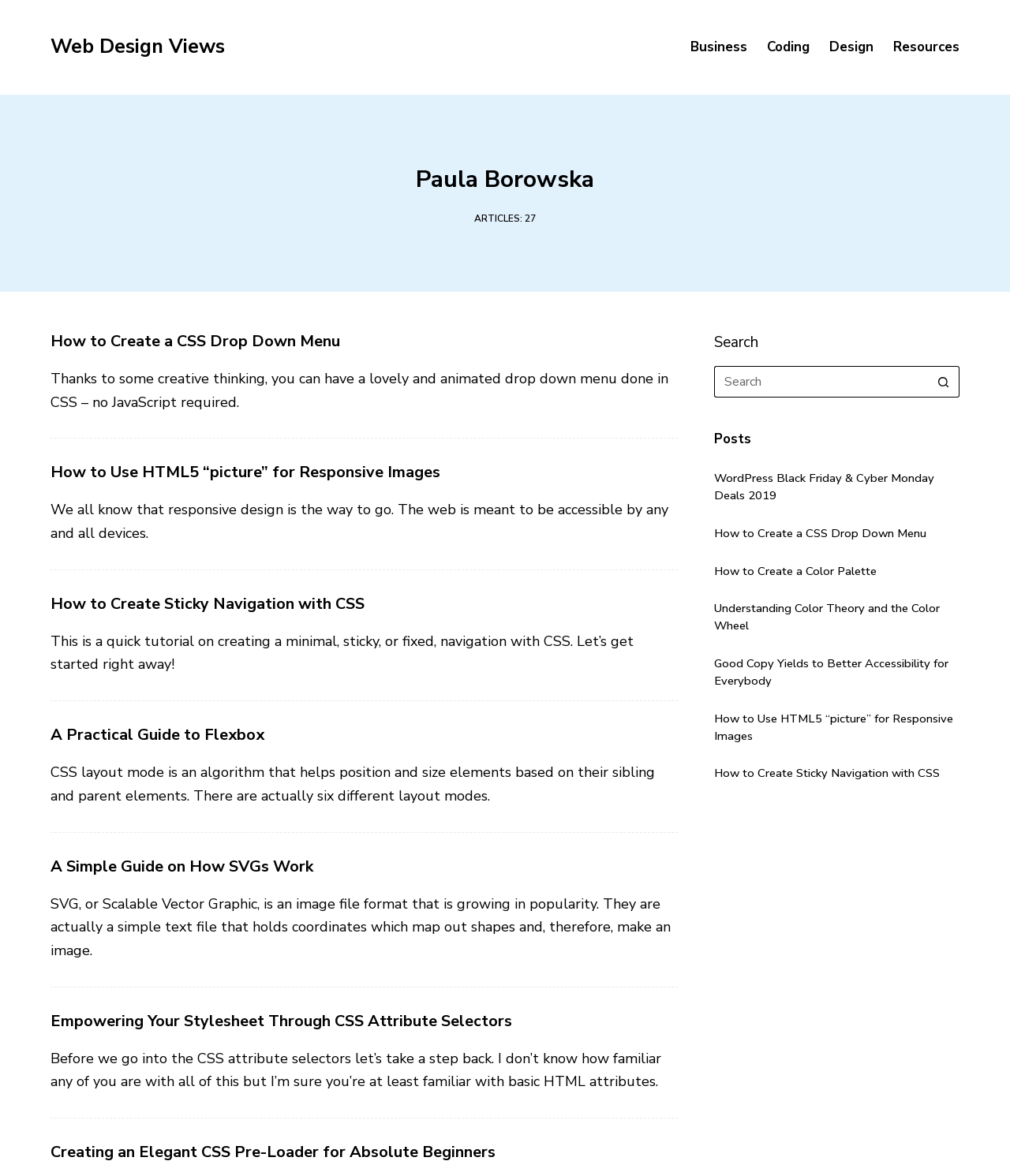What is the author's name?
Please elaborate on the answer to the question with detailed information.

I found the author's name on the webpage, which is displayed as a heading element. It is 'Paula Borowska', indicating that she is the author of the webpage.